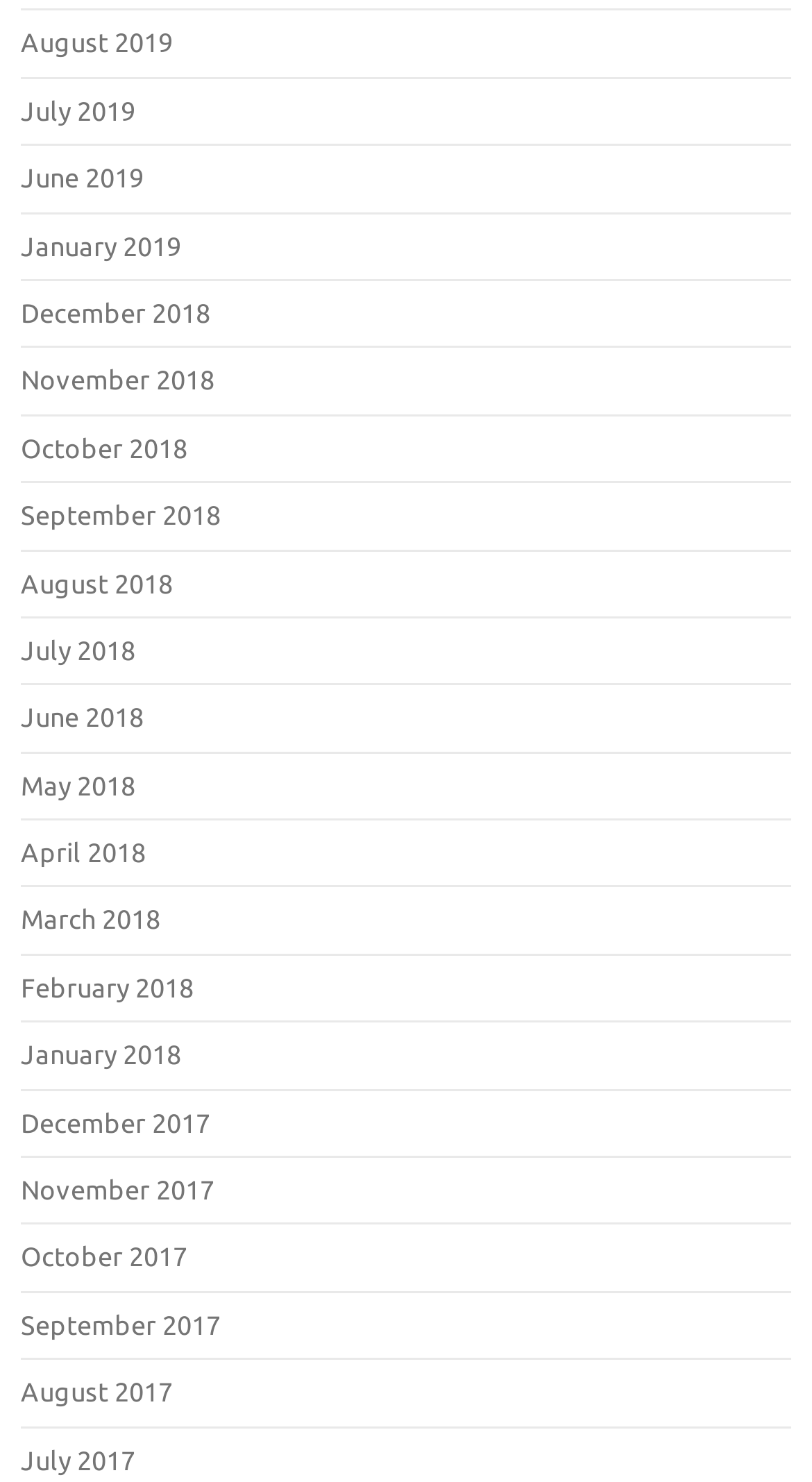What is the latest month listed?
Provide a concise answer using a single word or phrase based on the image.

August 2019